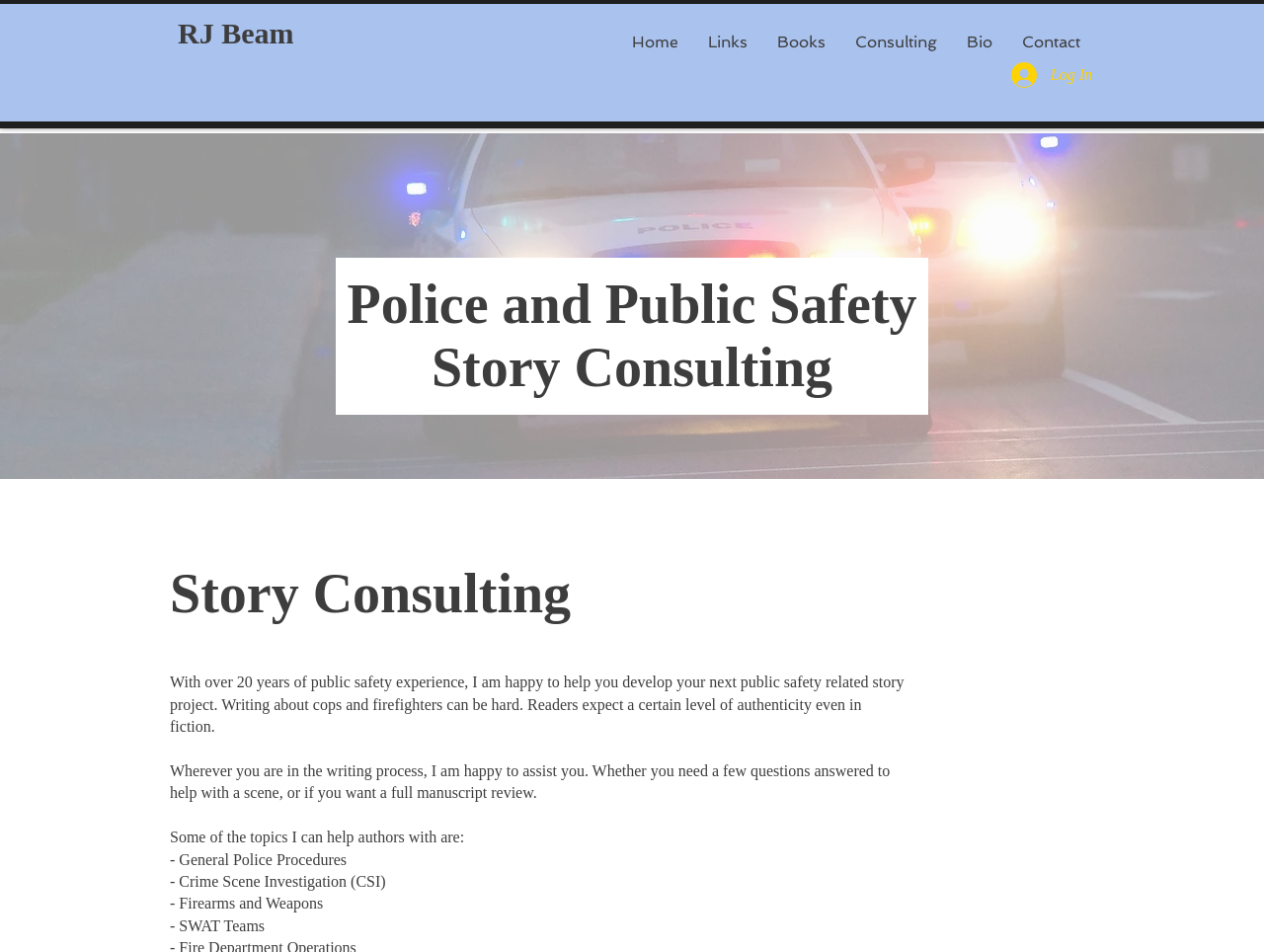What is one of the topics the author can help with?
Analyze the screenshot and provide a detailed answer to the question.

The webpage lists several topics the author can help with, including General Police Procedures, which is mentioned in the bullet point '- General Police Procedures'.